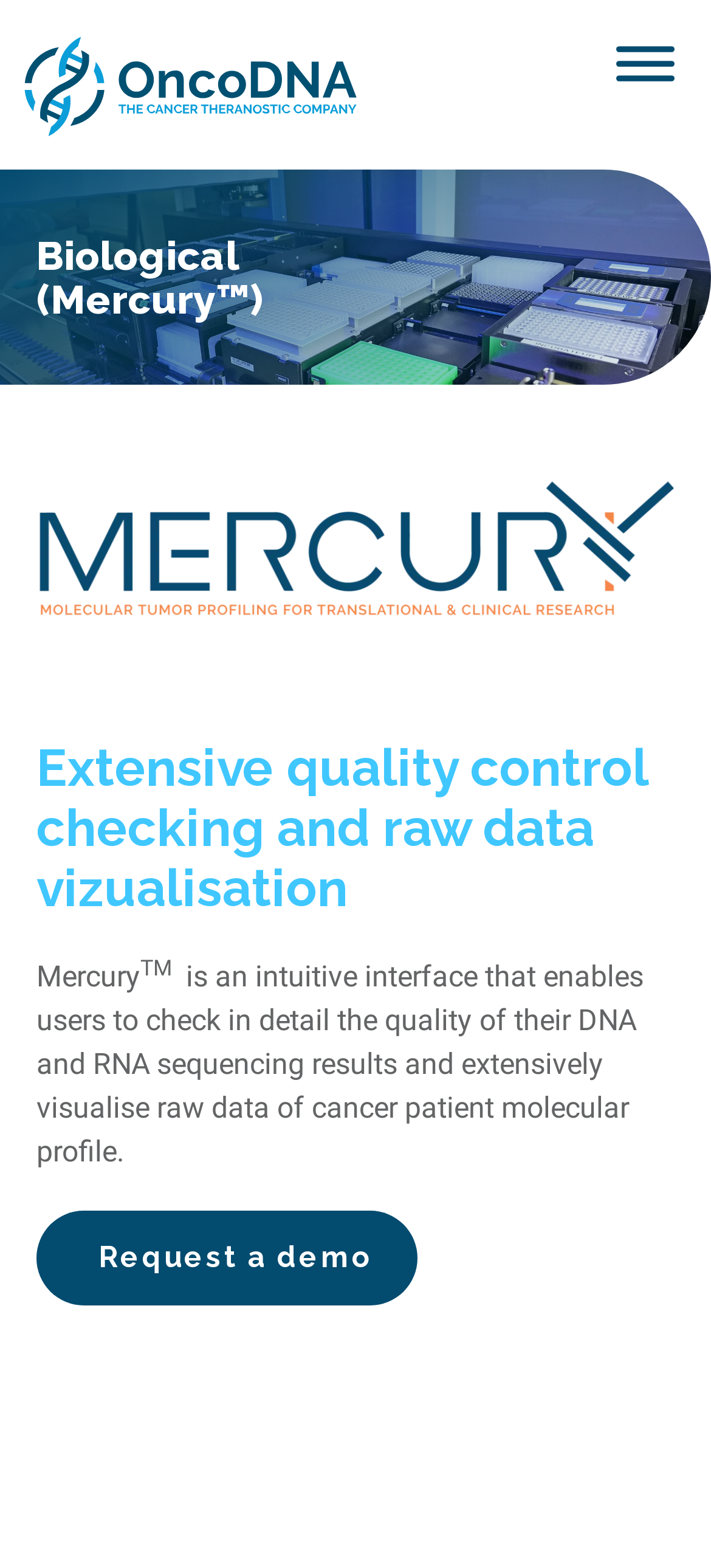What is the name of the interface?
Could you please answer the question thoroughly and with as much detail as possible?

The name of the interface is mentioned in the heading 'Biological (Mercury™)' and also in the description of the interface as 'MERCURY™'.